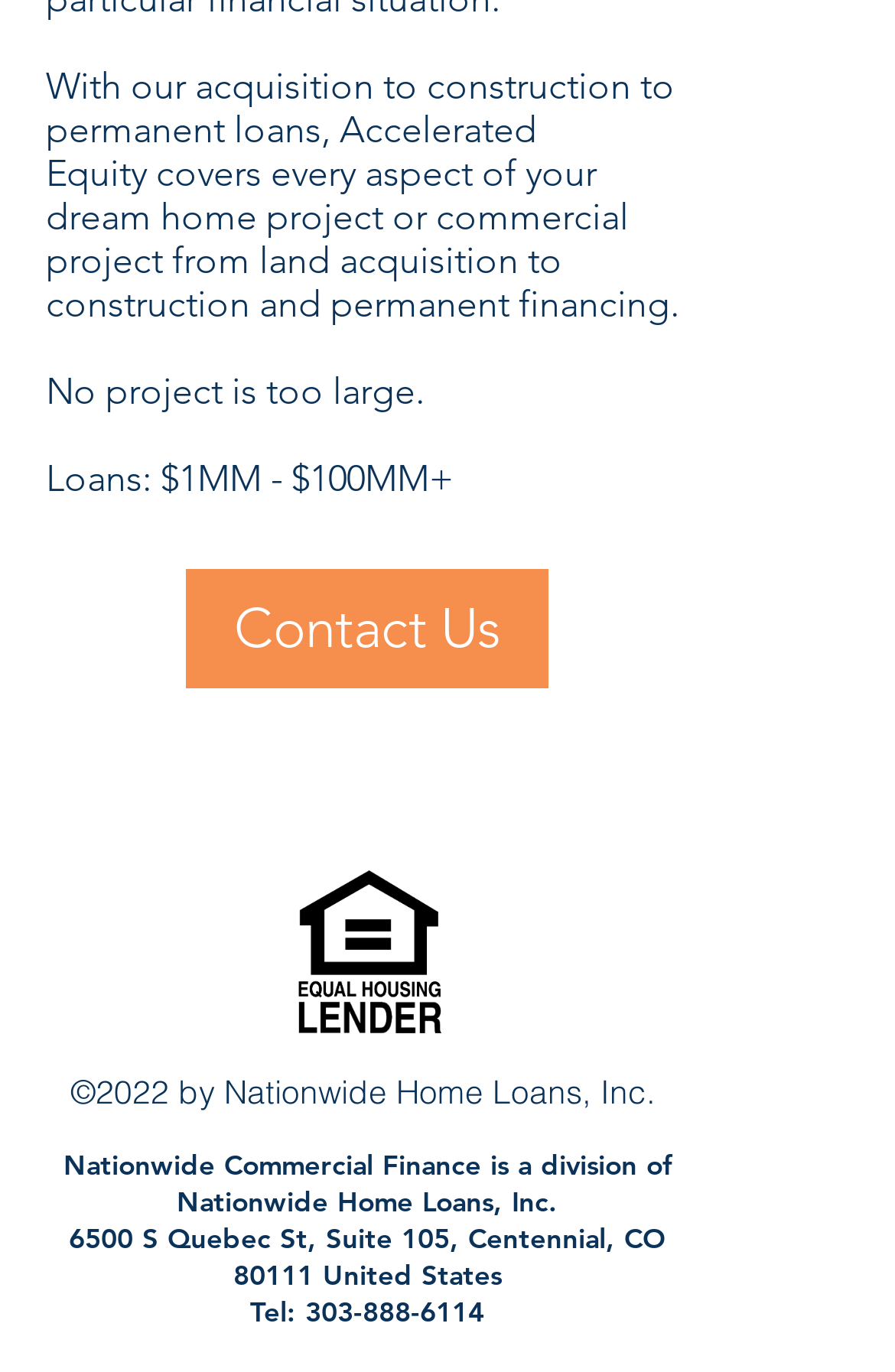Locate the bounding box coordinates of the UI element described by: "303-888-6114". The bounding box coordinates should consist of four float numbers between 0 and 1, i.e., [left, top, right, bottom].

[0.341, 0.942, 0.541, 0.968]